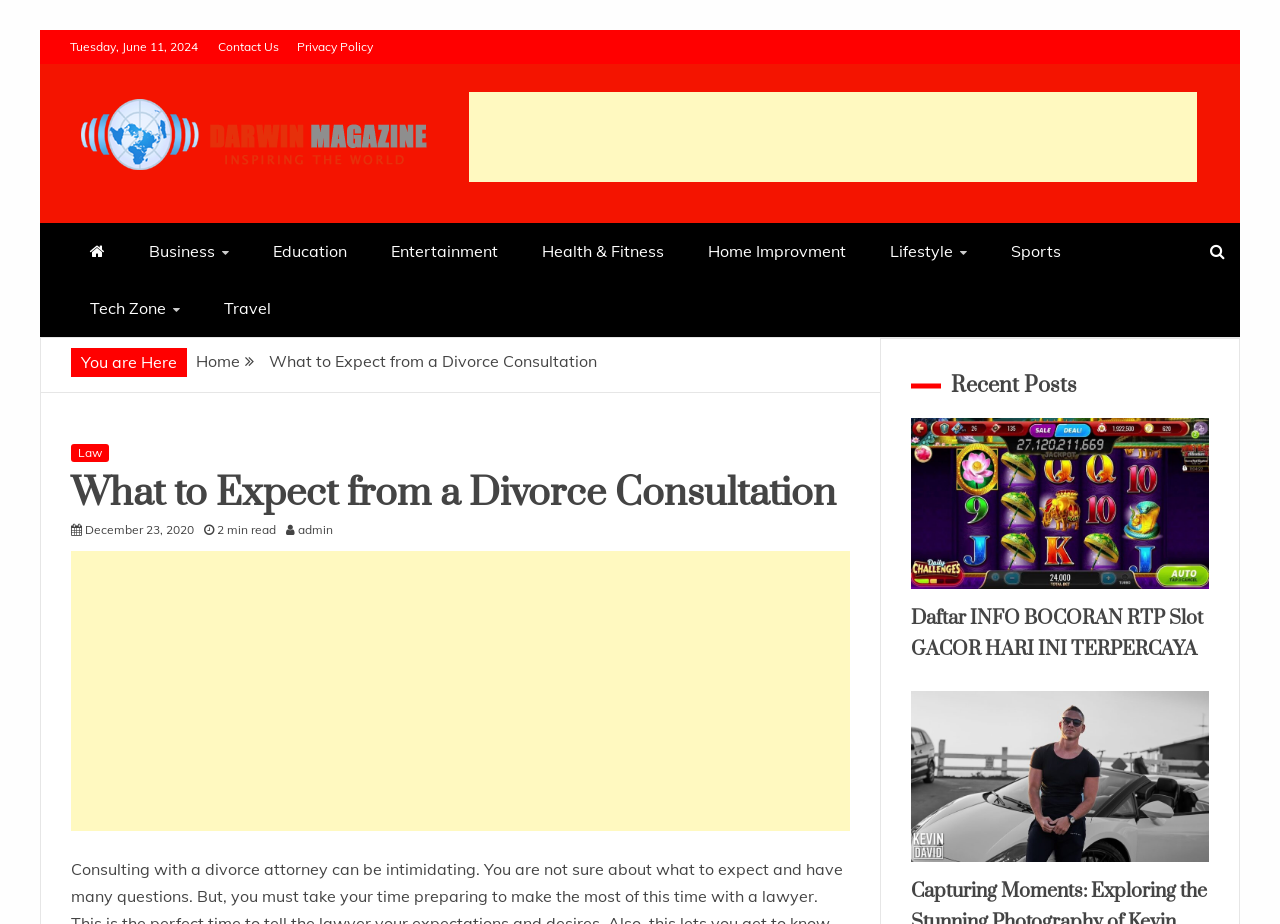What is the name of the author of the article?
Refer to the image and provide a one-word or short phrase answer.

admin